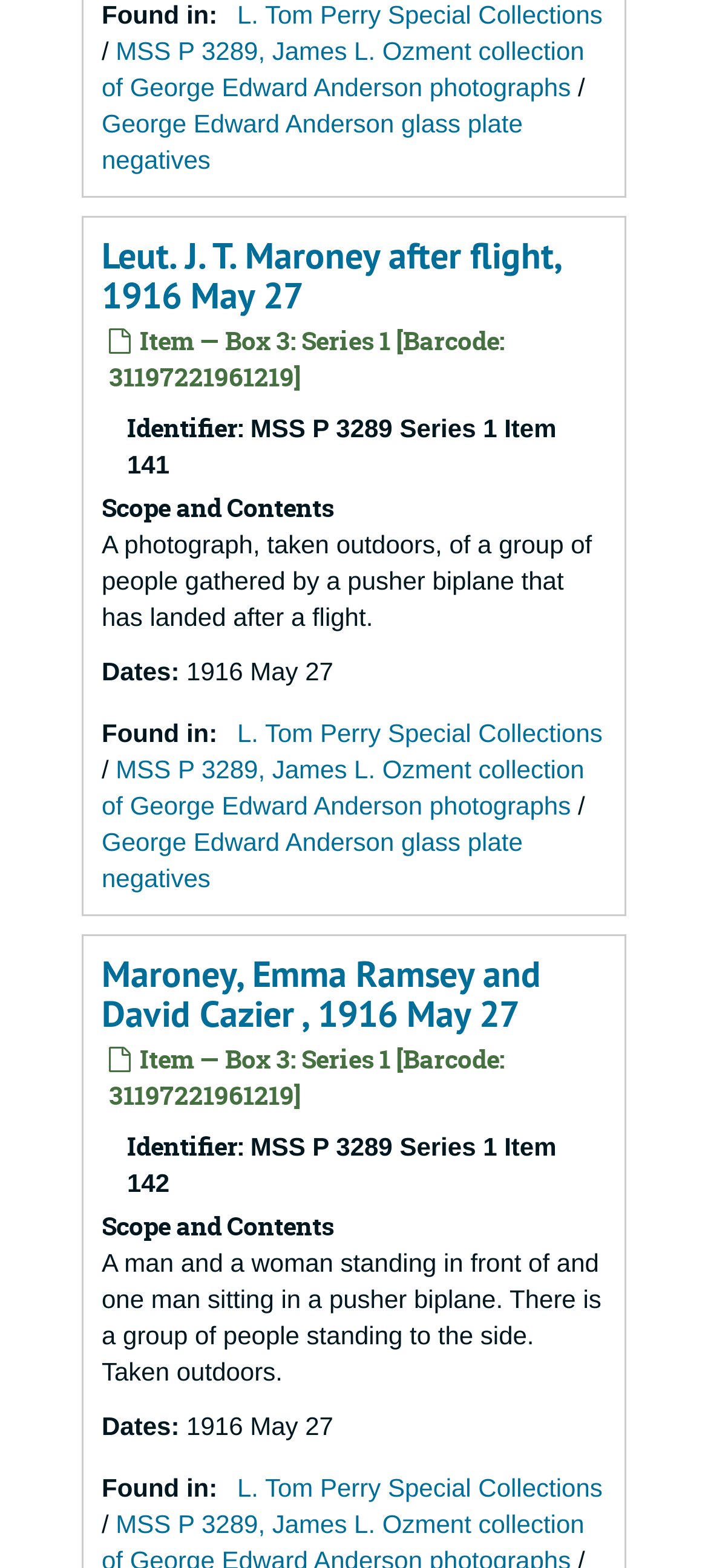What is the date of the photograph?
Based on the image, give a concise answer in the form of a single word or short phrase.

1916 May 27